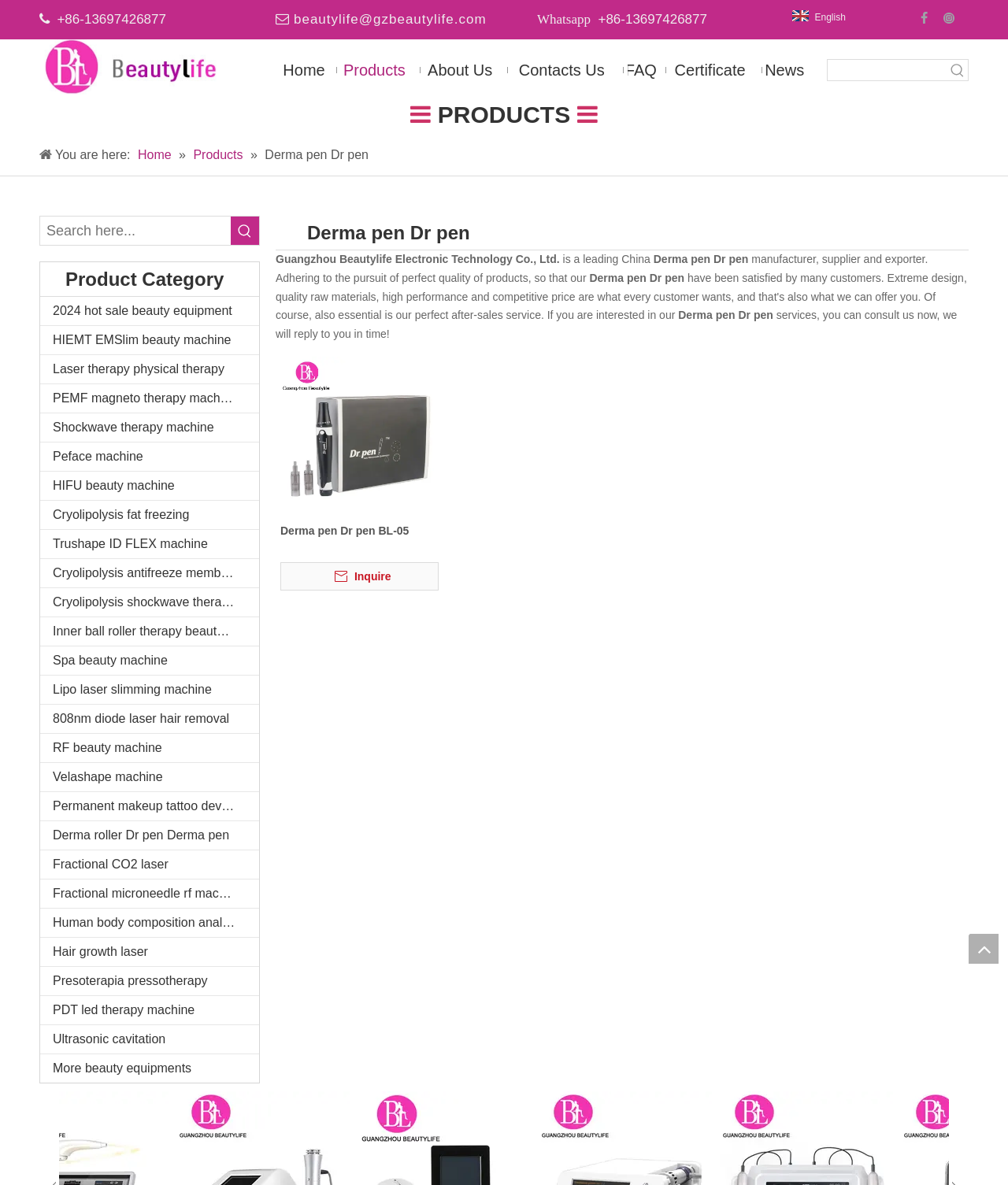Use a single word or phrase to answer the question:
What is the product category?

Derma pen Dr pen